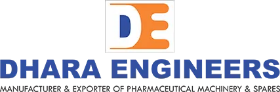What is Dhara Engineers' focus on?
Answer the question with a detailed and thorough explanation.

The words 'MANUFACTURER & EXPORTER OF PHARMACEUTICAL MACHINERY & SPARES' are presented in bold, clear letters, emphasizing the company's focus on providing essential equipment for the pharmaceutical industry.